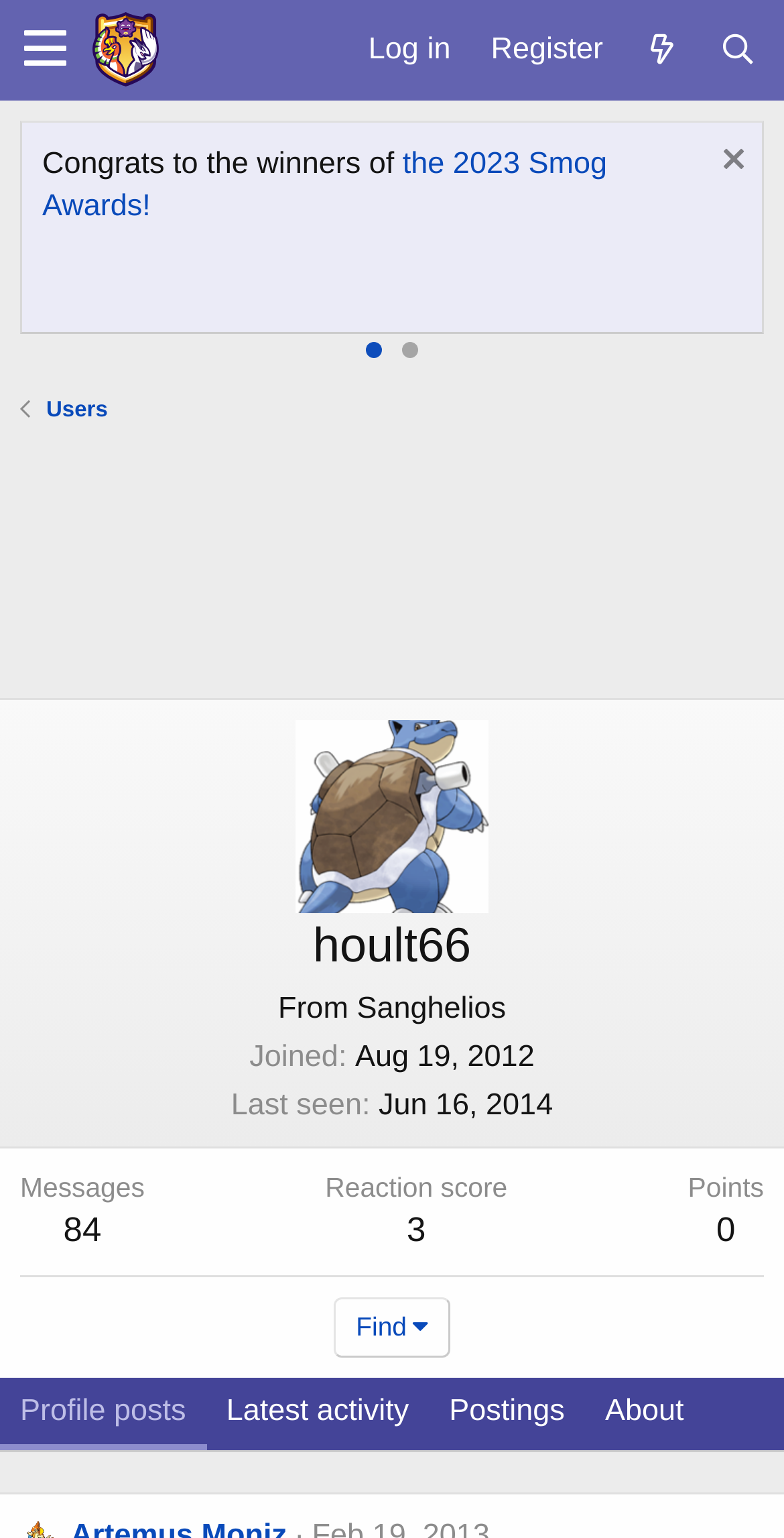Analyze the image and deliver a detailed answer to the question: What is the current tab selected in the tablist?

I found the current tab by looking at the tablist, where the 'Profile posts' tab is selected, indicated by the 'selected: True' attribute.